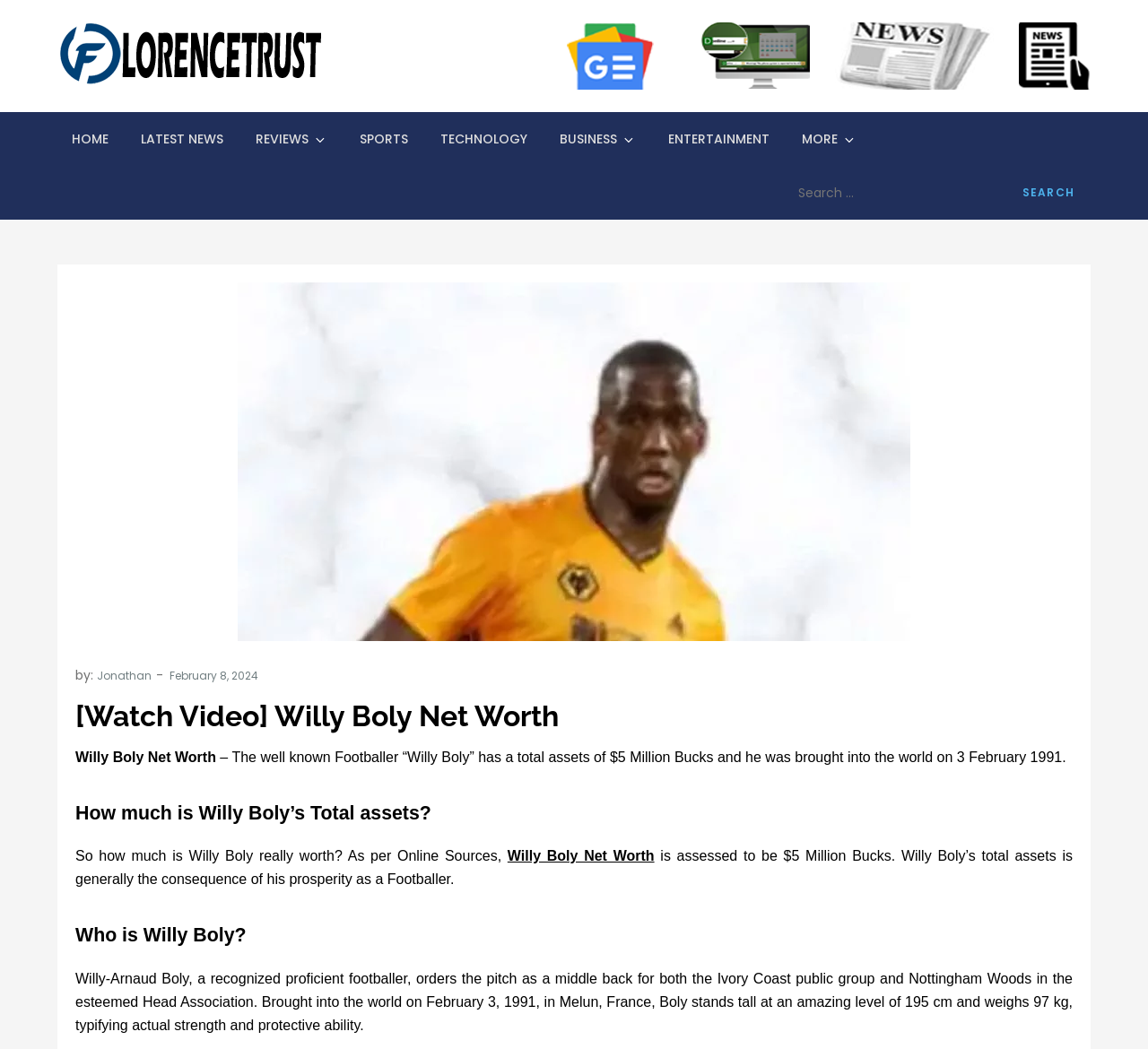What is Willy Boly's net worth?
Using the screenshot, give a one-word or short phrase answer.

$5 Million Bucks